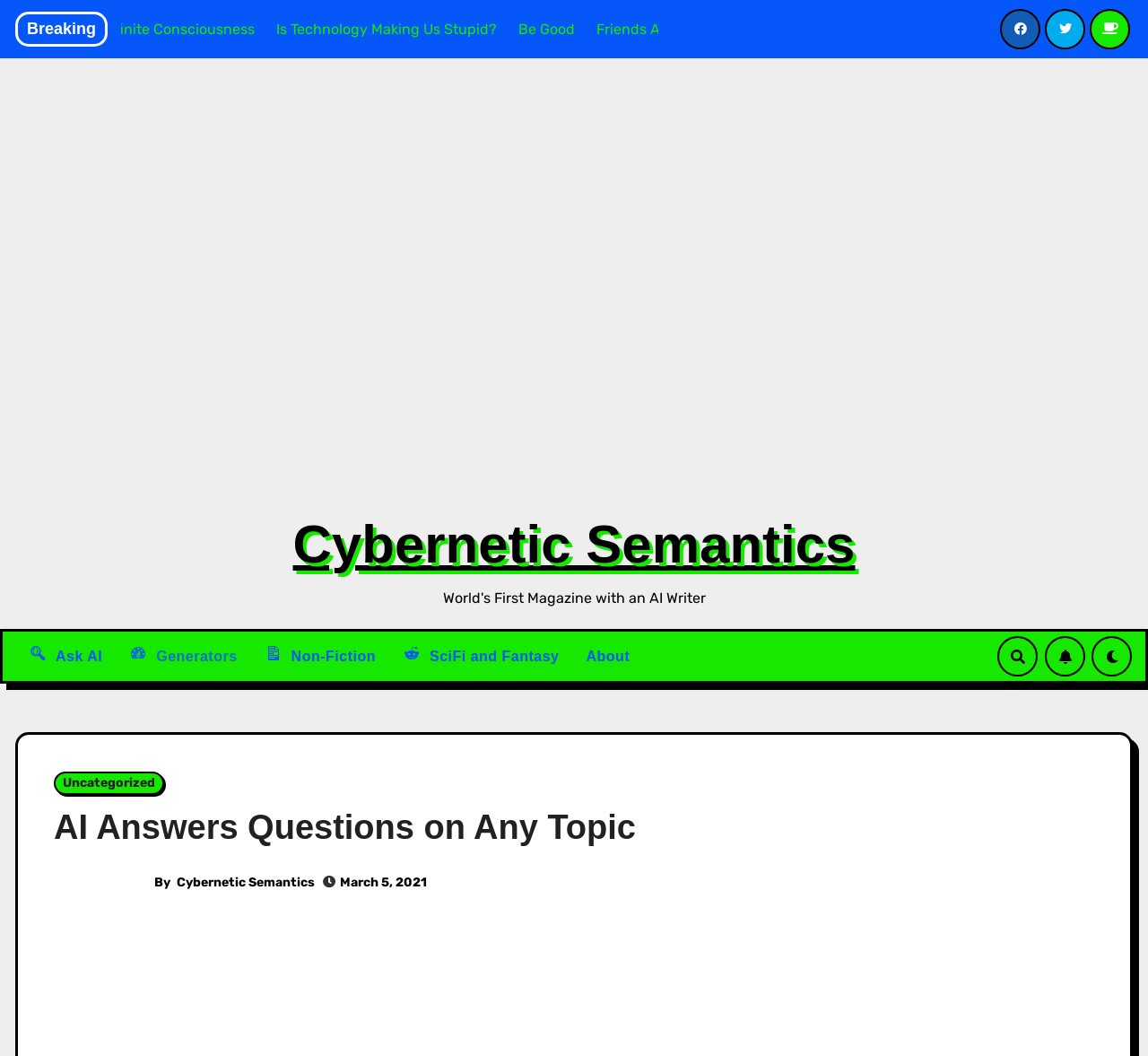What is the date of the article 'AI Answers Questions on Any Topic'?
Using the visual information, answer the question in a single word or phrase.

March 5, 2021